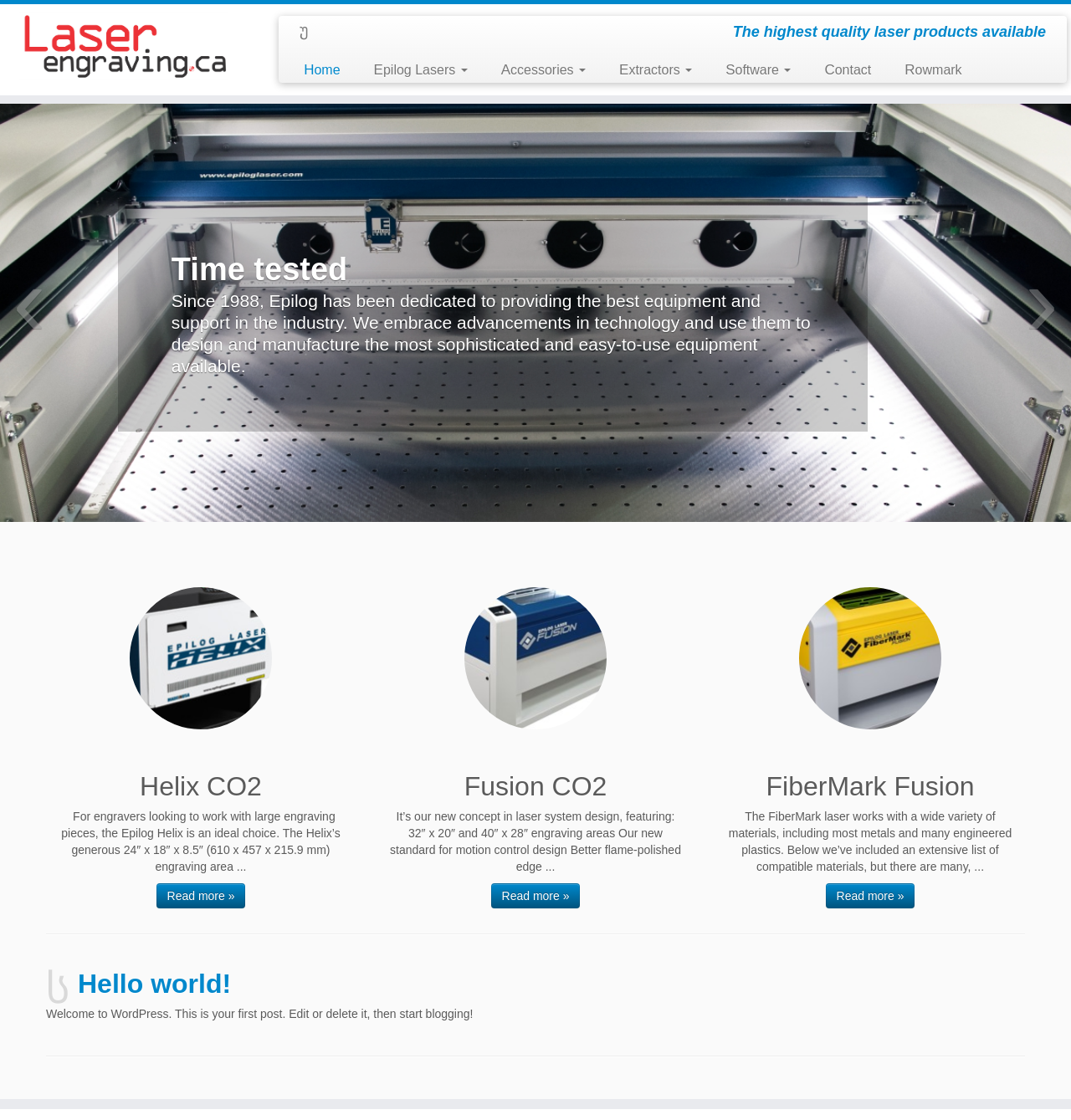Respond to the question below with a concise word or phrase:
What is the company's philosophy?

Dedicated to providing the best equipment and support